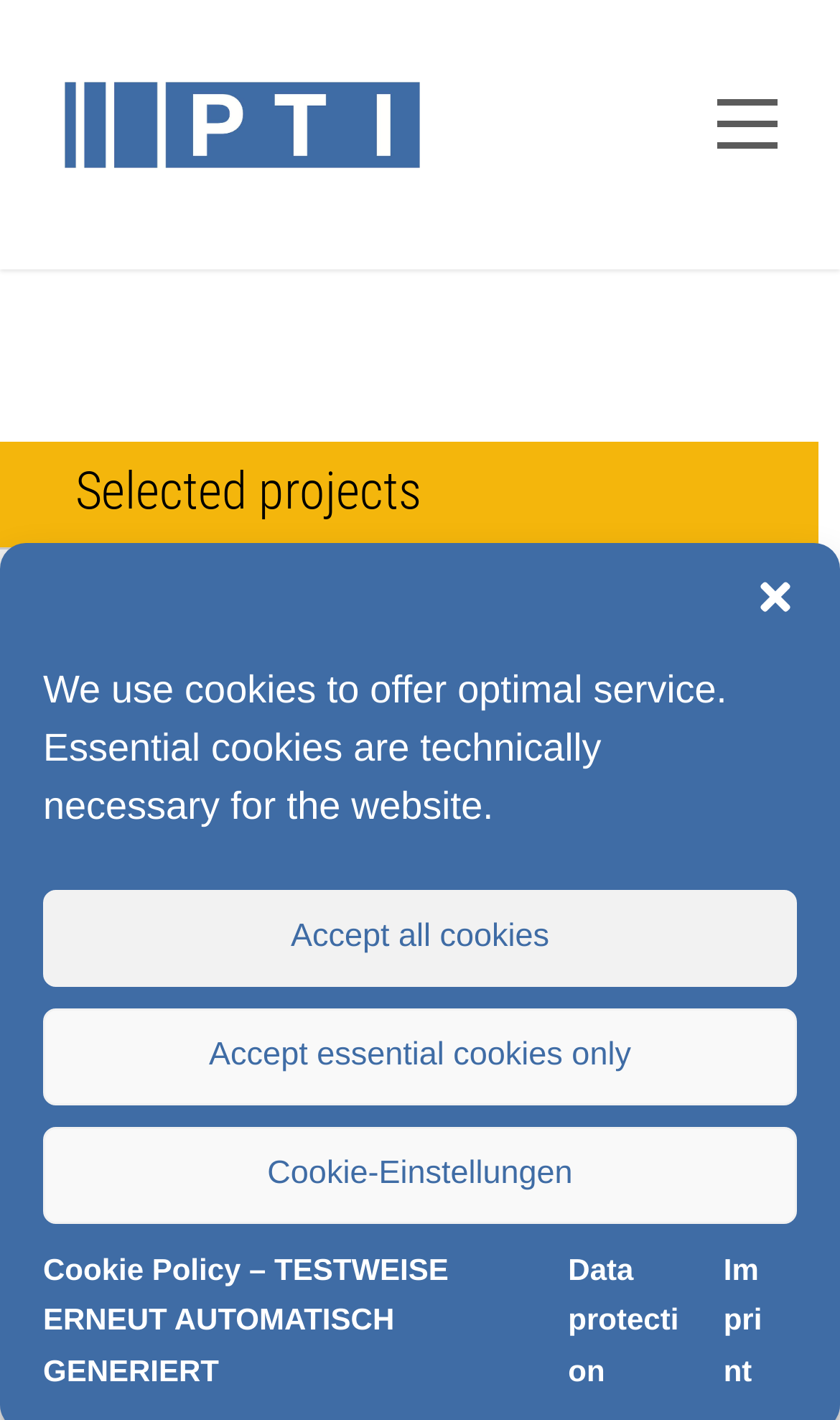Is there a search function on the webpage?
Refer to the screenshot and respond with a concise word or phrase.

No